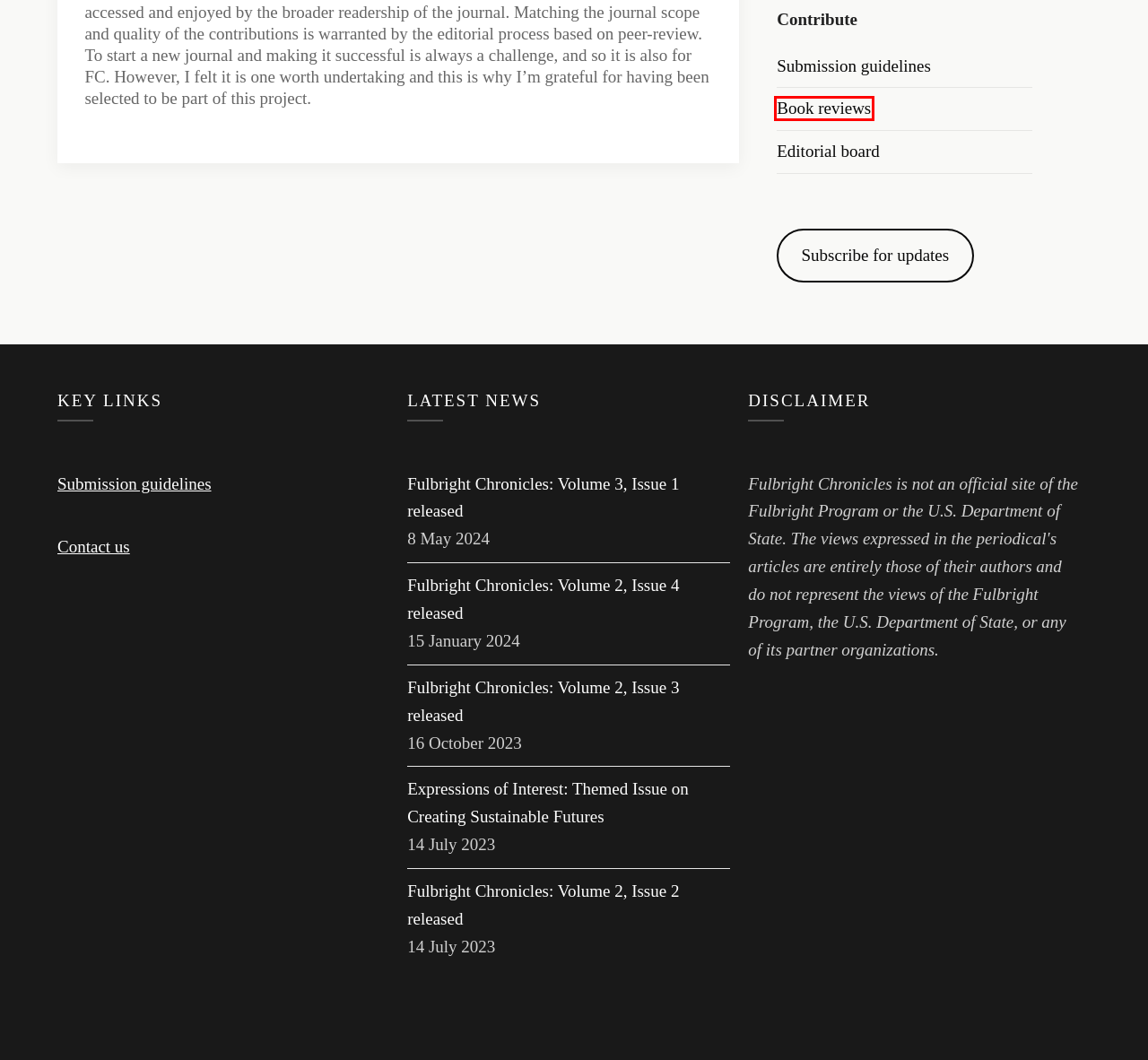You are provided with a screenshot of a webpage that has a red bounding box highlighting a UI element. Choose the most accurate webpage description that matches the new webpage after clicking the highlighted element. Here are your choices:
A. Fulbright Chronicles: Volume 2, Issue 3 released - Fulbright Chronicles
B. Contact - Fulbright Chronicles
C. Updates - Fulbright Chronicles
D. Expressions of Interest: Themed Issue on Creating Sustainable Futures - Fulbright Chronicles
E. Fulbright Chronicles: Volume 2, Issue 4 released - Fulbright Chronicles
F. Fulbright Chronicles: Volume 2, Issue 2 released - Fulbright Chronicles
G. Fulbright Chronicles: Volume 3, Issue 1 released - Fulbright Chronicles
H. Book reviews - Fulbright Chronicles

H